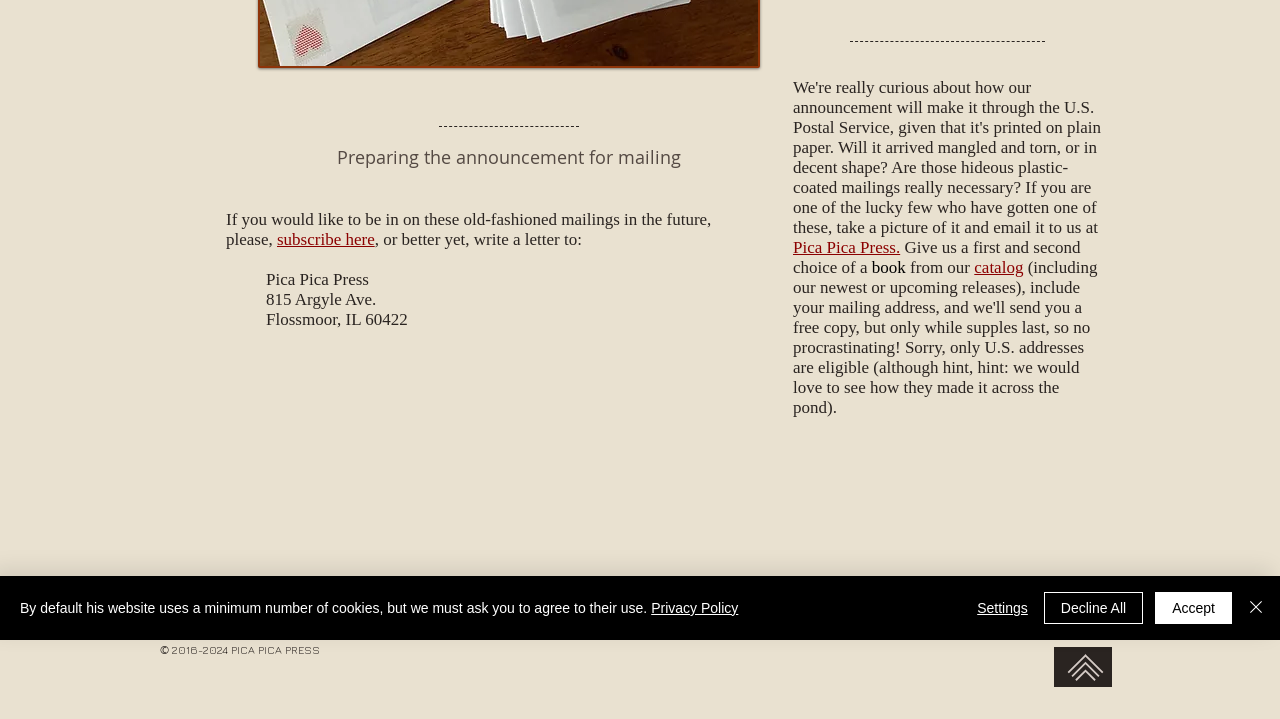Locate the UI element that matches the description Privacy Policy in the webpage screenshot. Return the bounding box coordinates in the format (top-left x, top-left y, bottom-right x, bottom-right y), with values ranging from 0 to 1.

[0.509, 0.834, 0.577, 0.857]